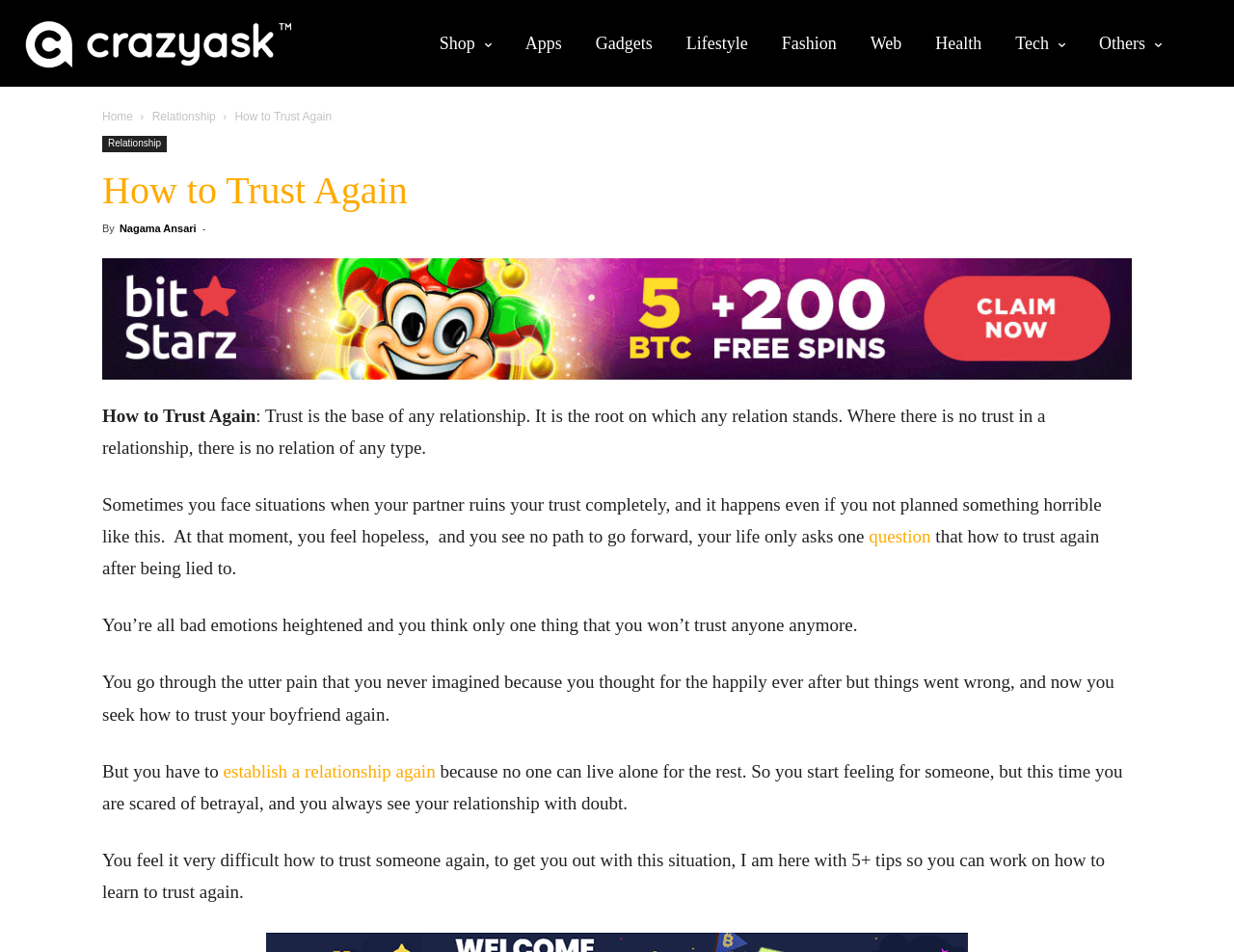What is the main heading displayed on the webpage? Please provide the text.

How to Trust Again